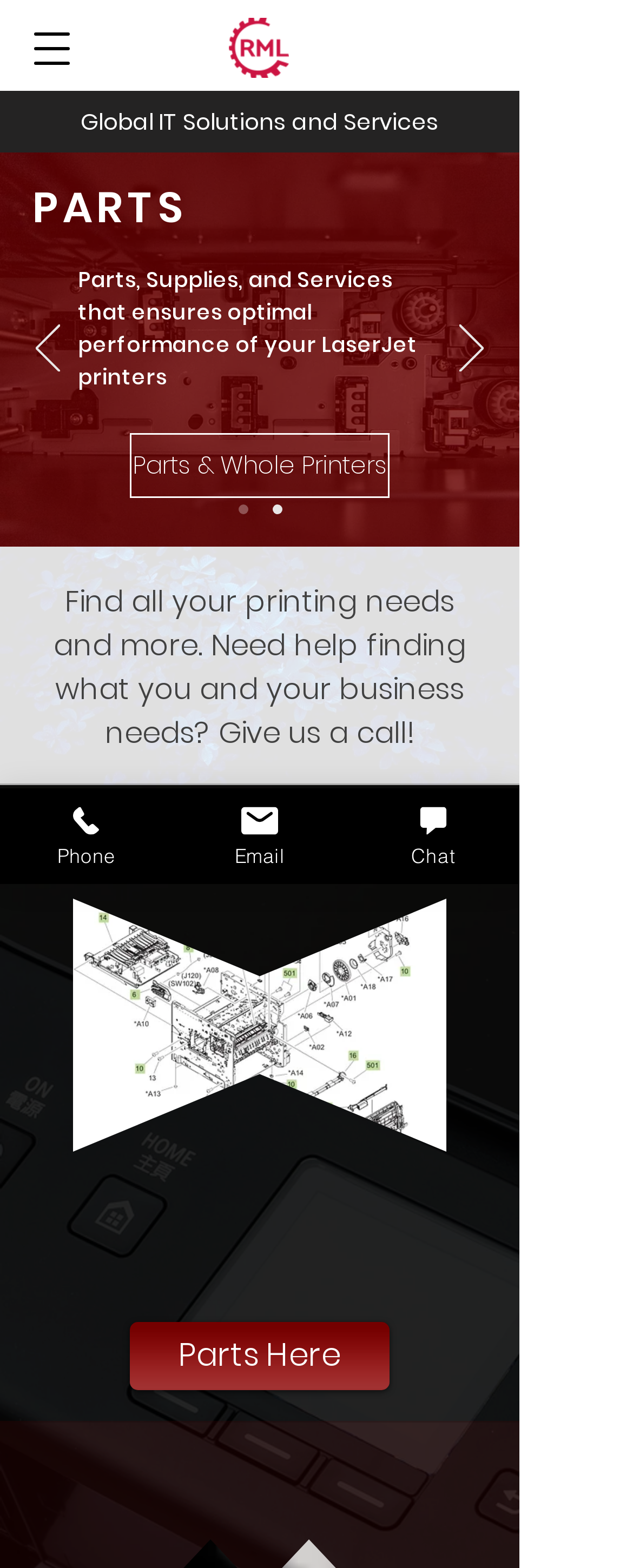Respond to the following question using a concise word or phrase: 
What is the scope of the company's inventory?

Multi-Million Dollar